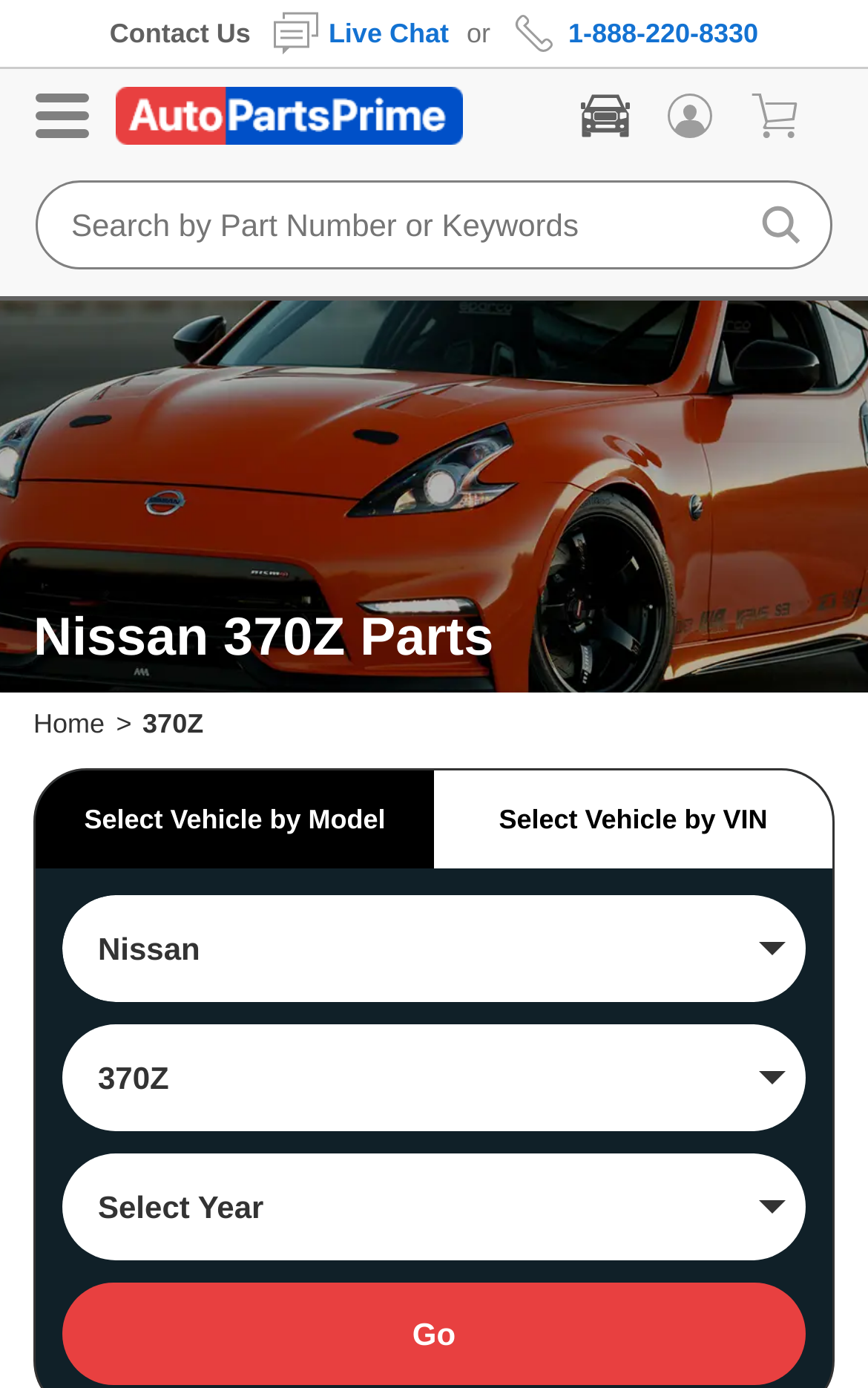Is live chat support available on this website?
Using the details from the image, give an elaborate explanation to answer the question.

I found a link labeled 'Live Chat' at the top of the webpage, which suggests that live chat support is available to users. This link is accompanied by an image, indicating that it's a prominent feature of the website.